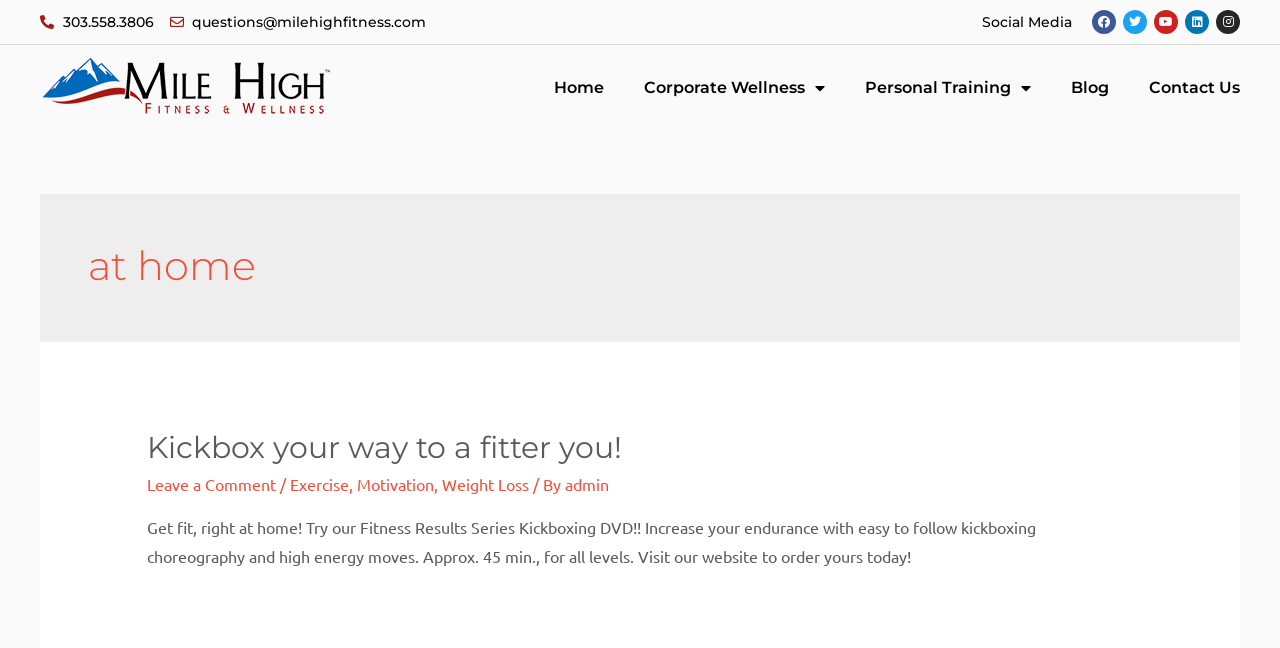How long is the Fitness Results Series Kickboxing DVD?
Please look at the screenshot and answer in one word or a short phrase.

Approx. 45 min.